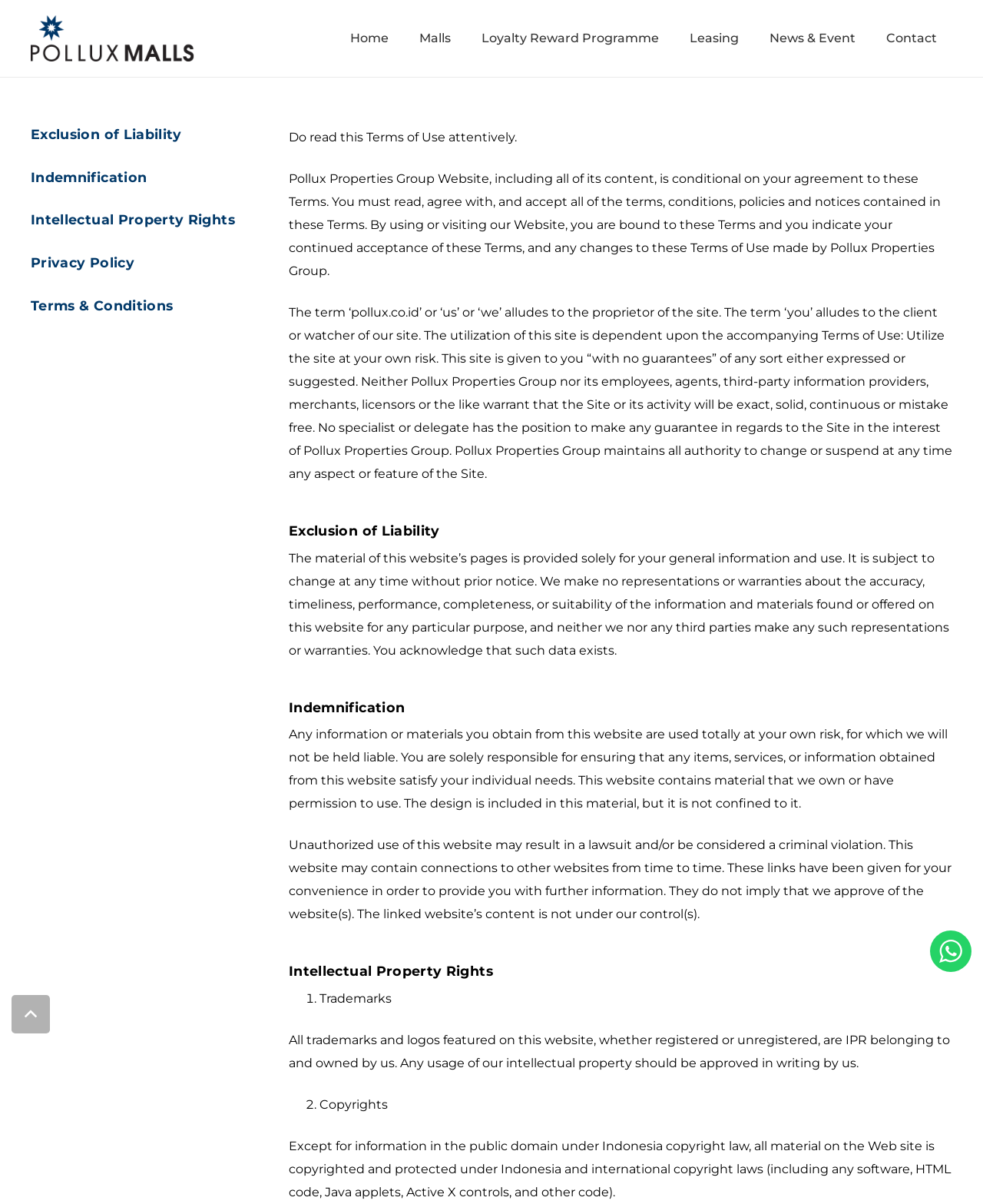Show me the bounding box coordinates of the clickable region to achieve the task as per the instruction: "Click on Back to top".

[0.012, 0.826, 0.051, 0.858]